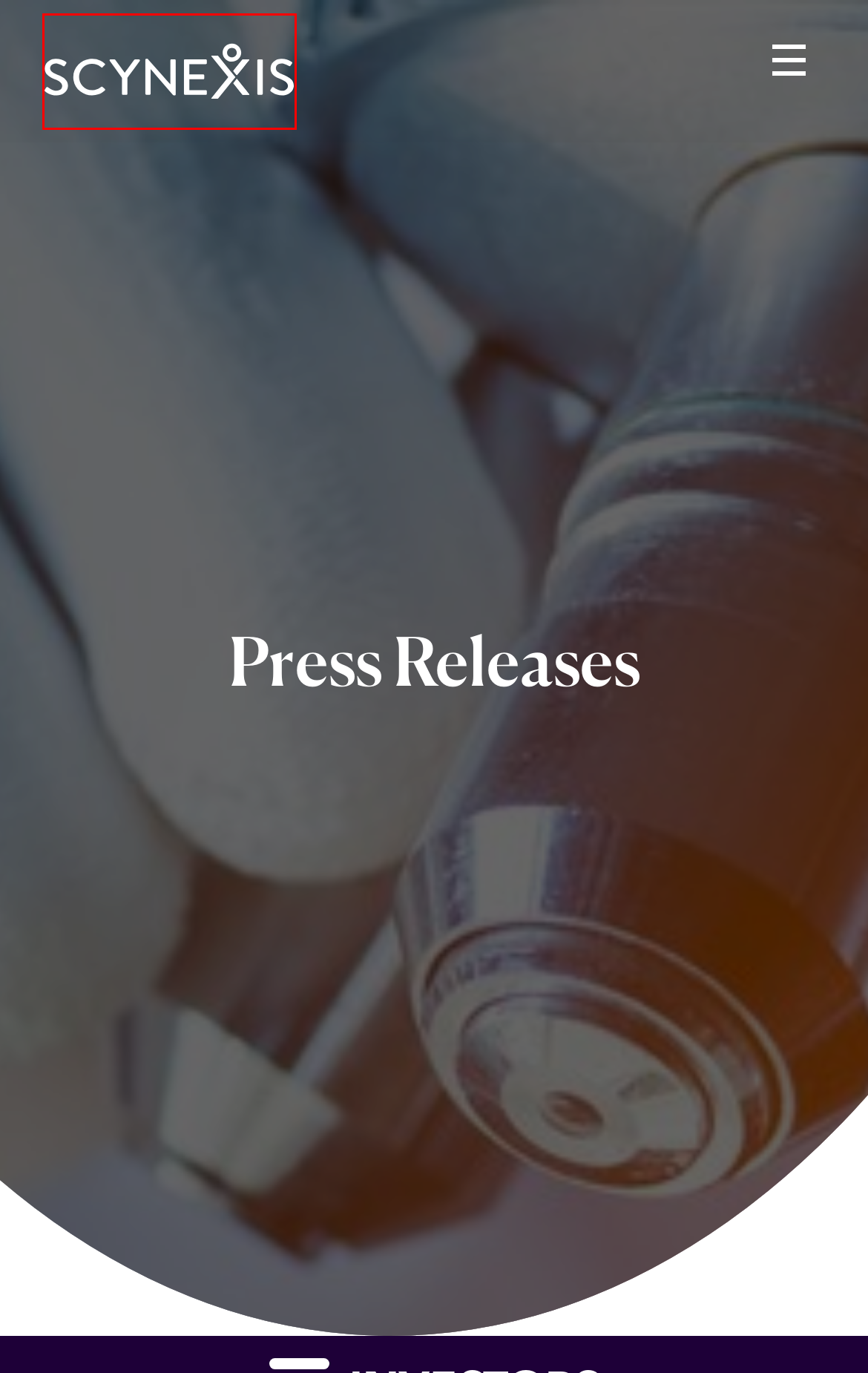You have a screenshot showing a webpage with a red bounding box highlighting an element. Choose the webpage description that best fits the new webpage after clicking the highlighted element. The descriptions are:
A. Our Science - Scynexis
B. SCYNEXIS, Inc. (SCYX)
C. Sitemap :: SCYNEXIS, Inc. (SCYX)
D. Home Page - Scynexis
E. Careers - Scynexis
F. About - Scynexis
G. Our Patents - Scynexis
H. Leadership - Scynexis

D